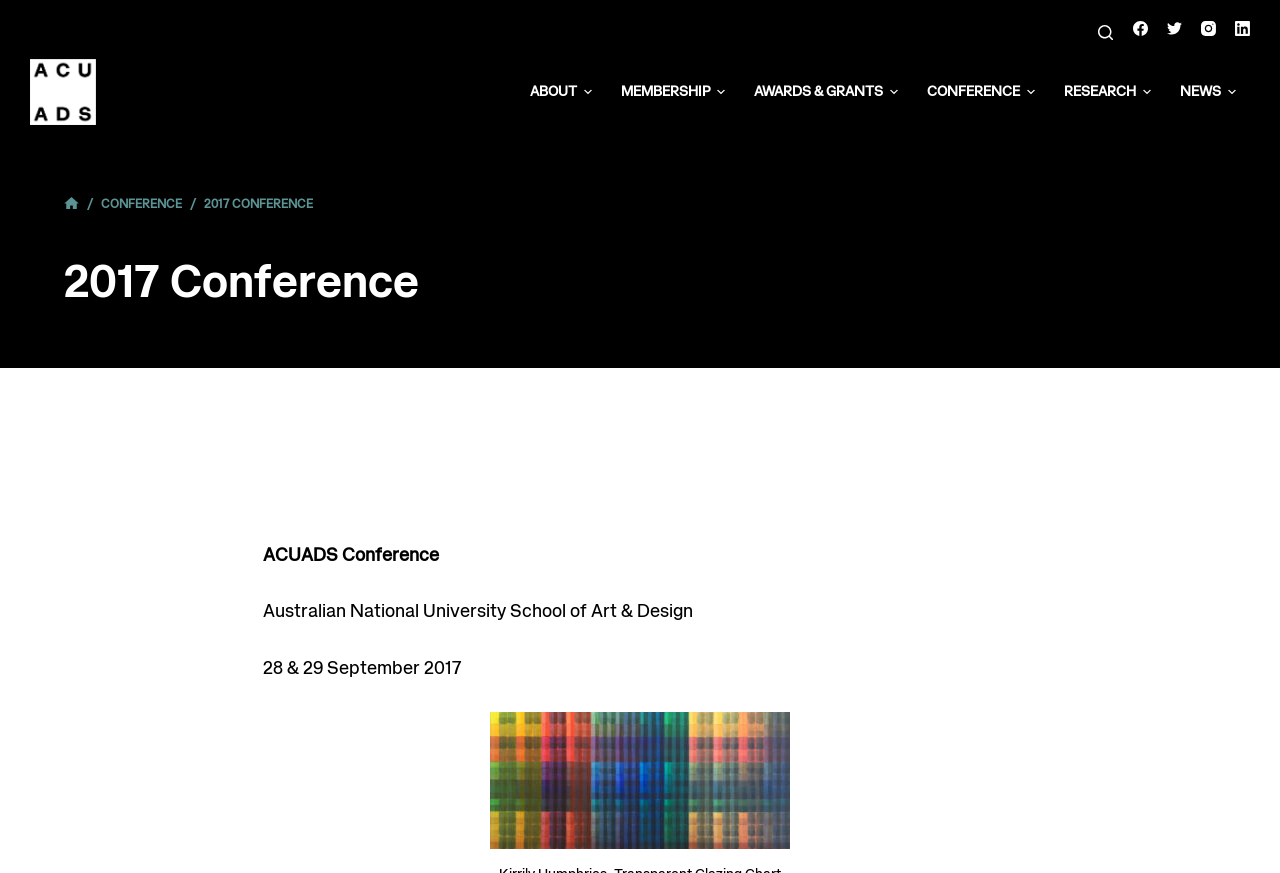Can you find the bounding box coordinates for the UI element given this description: "Product documentation"? Provide the coordinates as four float numbers between 0 and 1: [left, top, right, bottom].

None